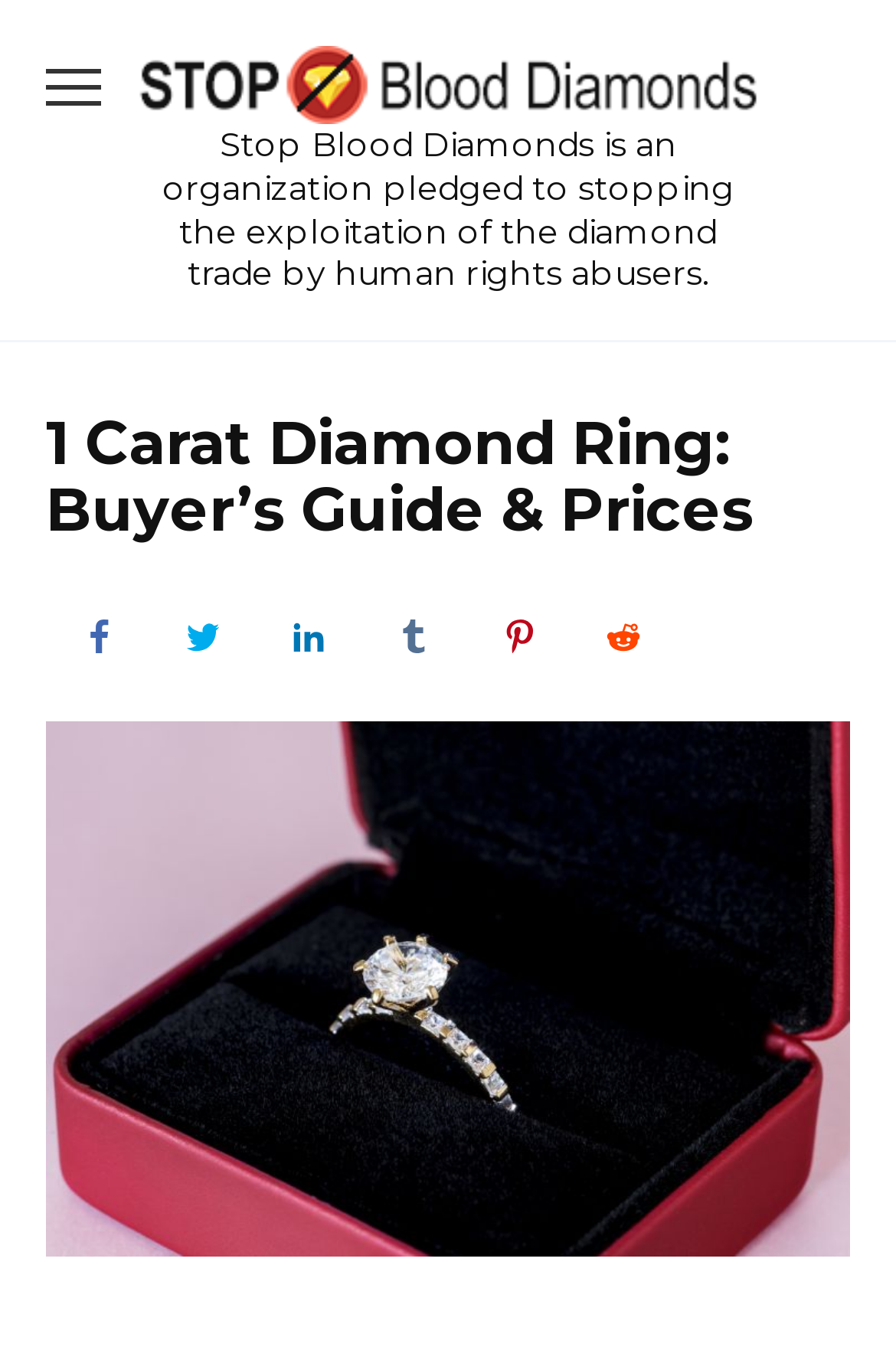Please determine the bounding box of the UI element that matches this description: Institute on Community Integration. The coordinates should be given as (top-left x, top-left y, bottom-right x, bottom-right y), with all values between 0 and 1.

None